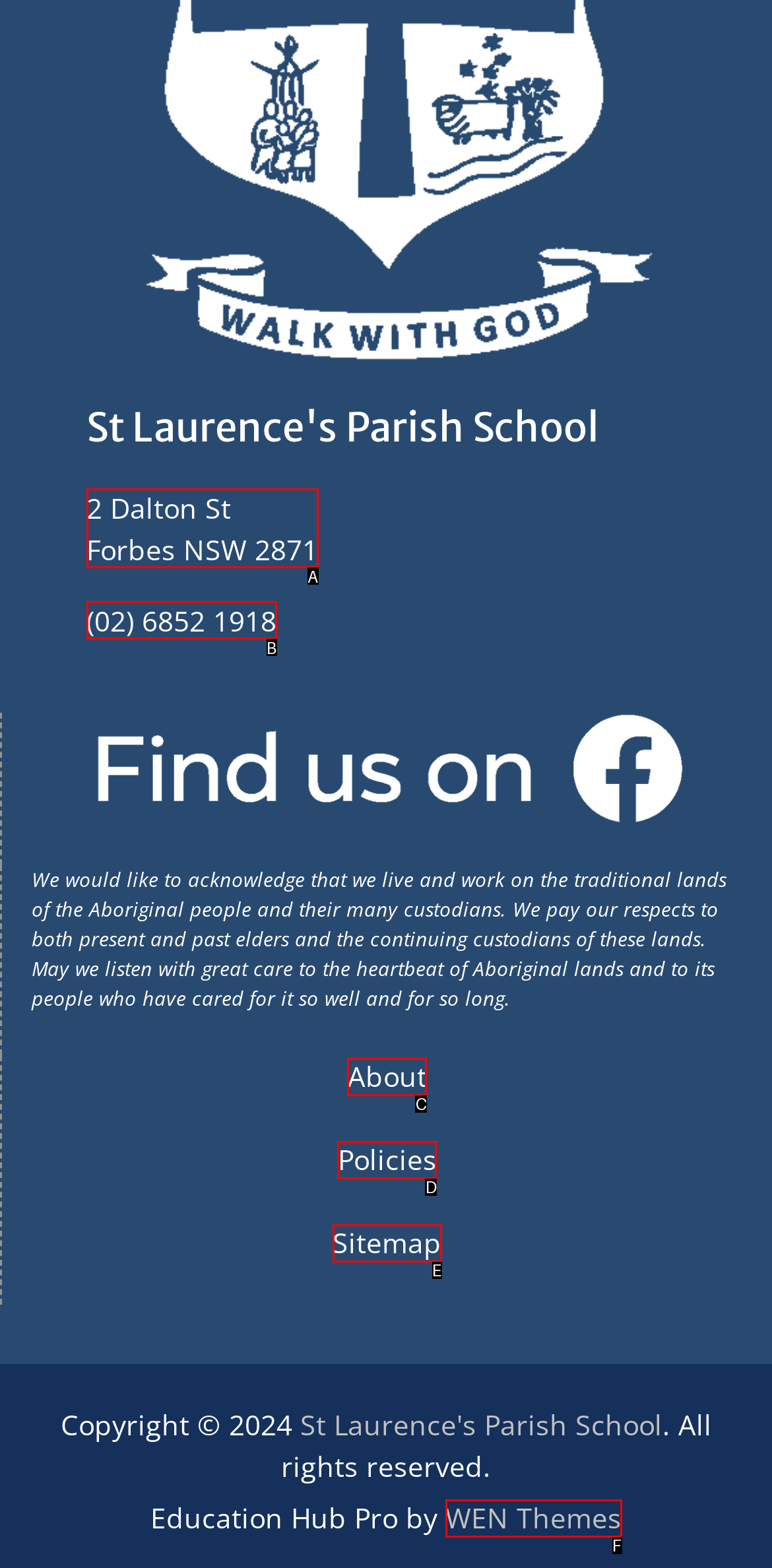Tell me which one HTML element best matches the description: Sitemap
Answer with the option's letter from the given choices directly.

E